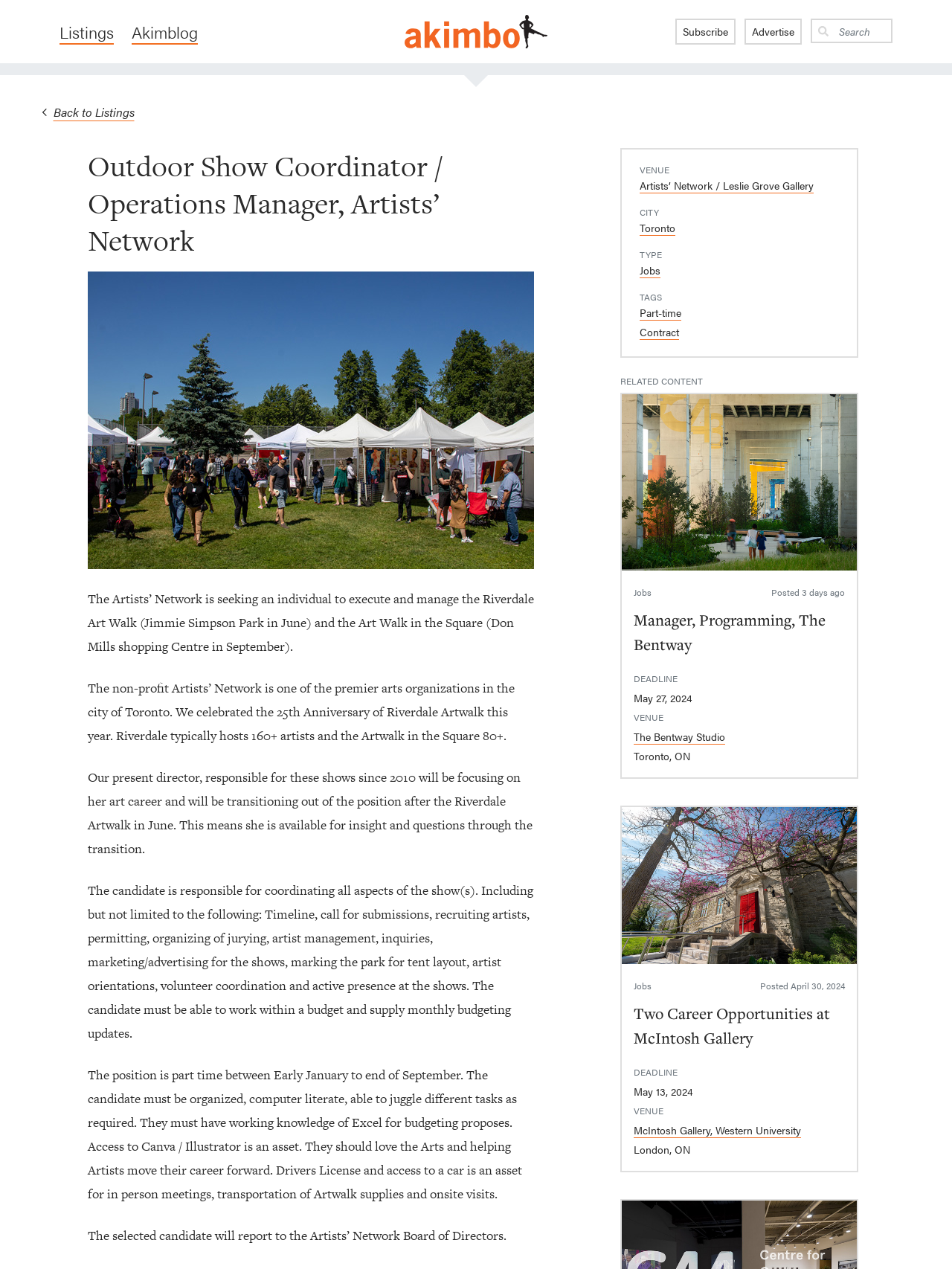Identify the bounding box coordinates of the clickable region to carry out the given instruction: "Click on the 'Akimbo Logo' link".

[0.425, 0.012, 0.575, 0.038]